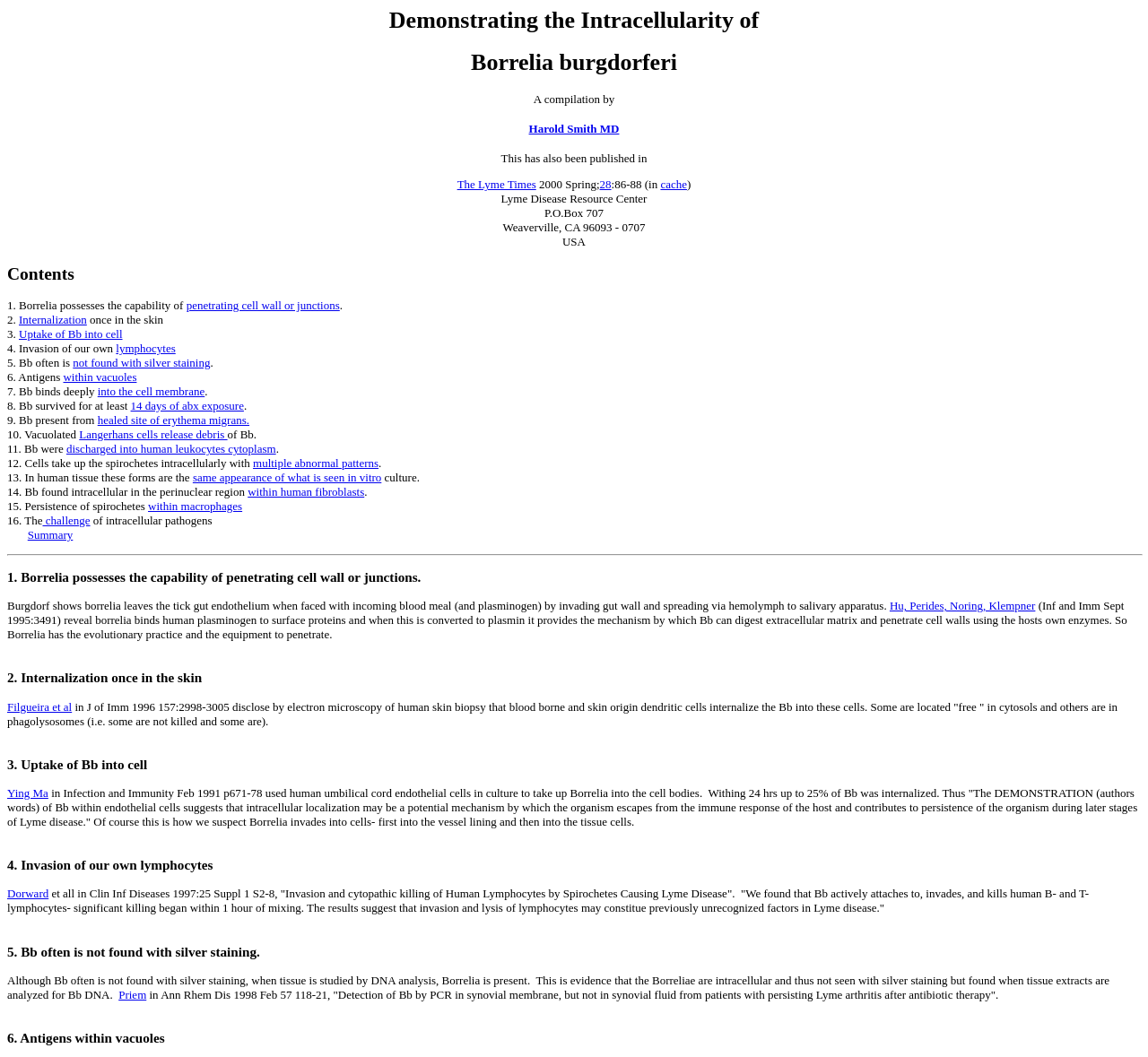Pinpoint the bounding box coordinates for the area that should be clicked to perform the following instruction: "Explore 'Invasion of our own lymphocytes'".

[0.006, 0.323, 0.101, 0.336]